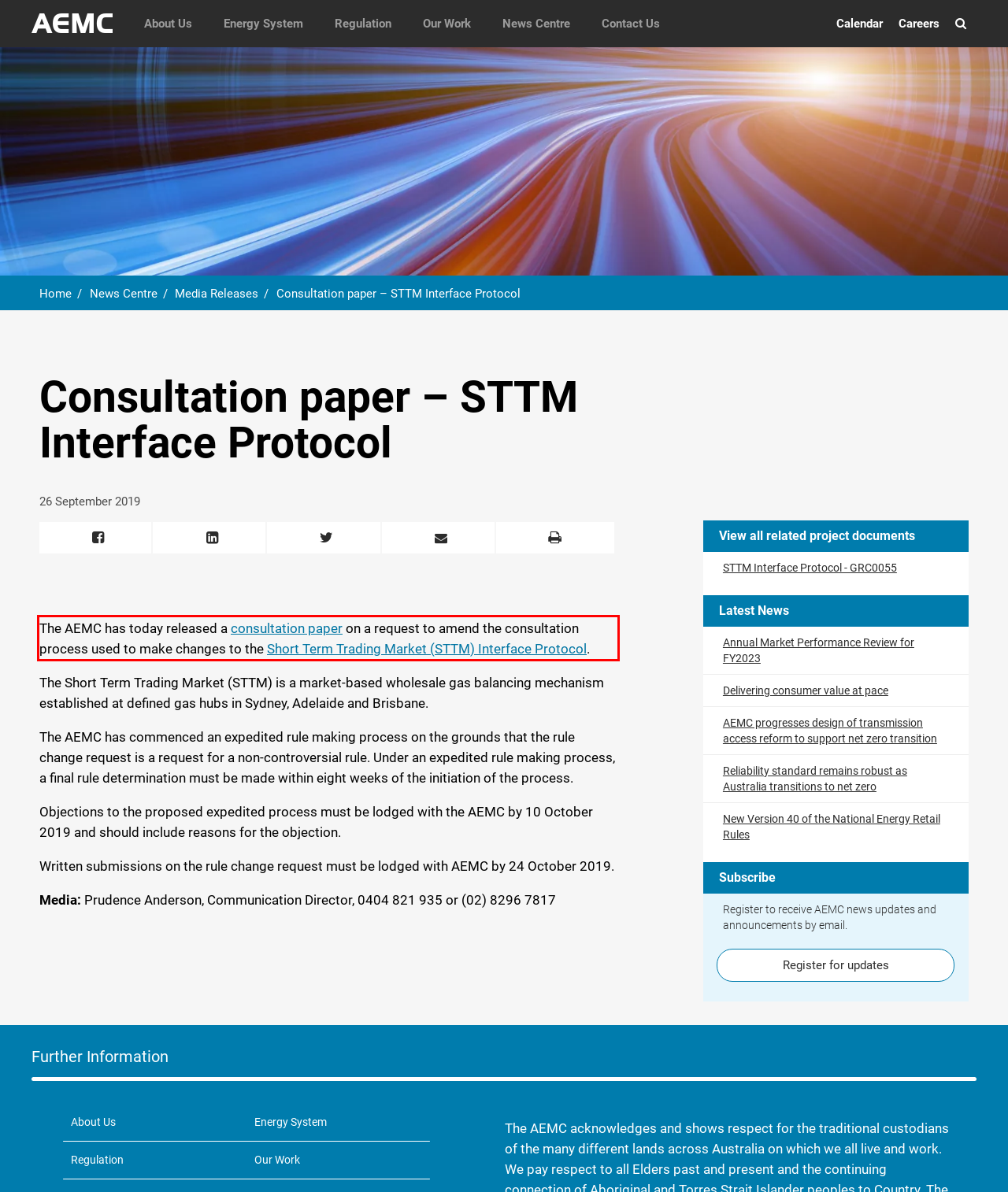Please analyze the provided webpage screenshot and perform OCR to extract the text content from the red rectangle bounding box.

The AEMC has today released a consultation paper on a request to amend the consultation process used to make changes to the Short Term Trading Market (STTM) Interface Protocol.